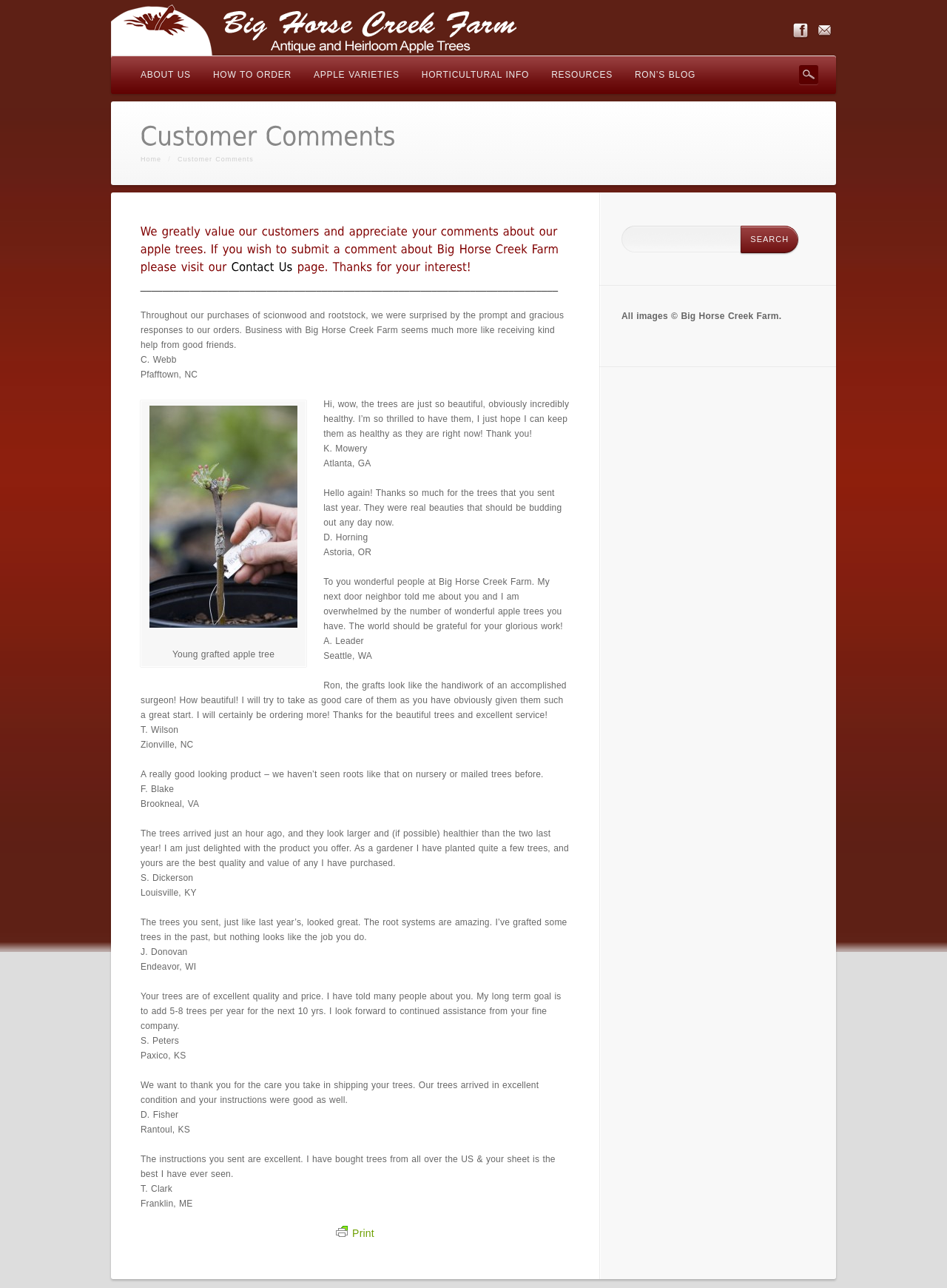Please answer the following question using a single word or phrase: 
What is the name of the farm?

Big Horse Creek Farm